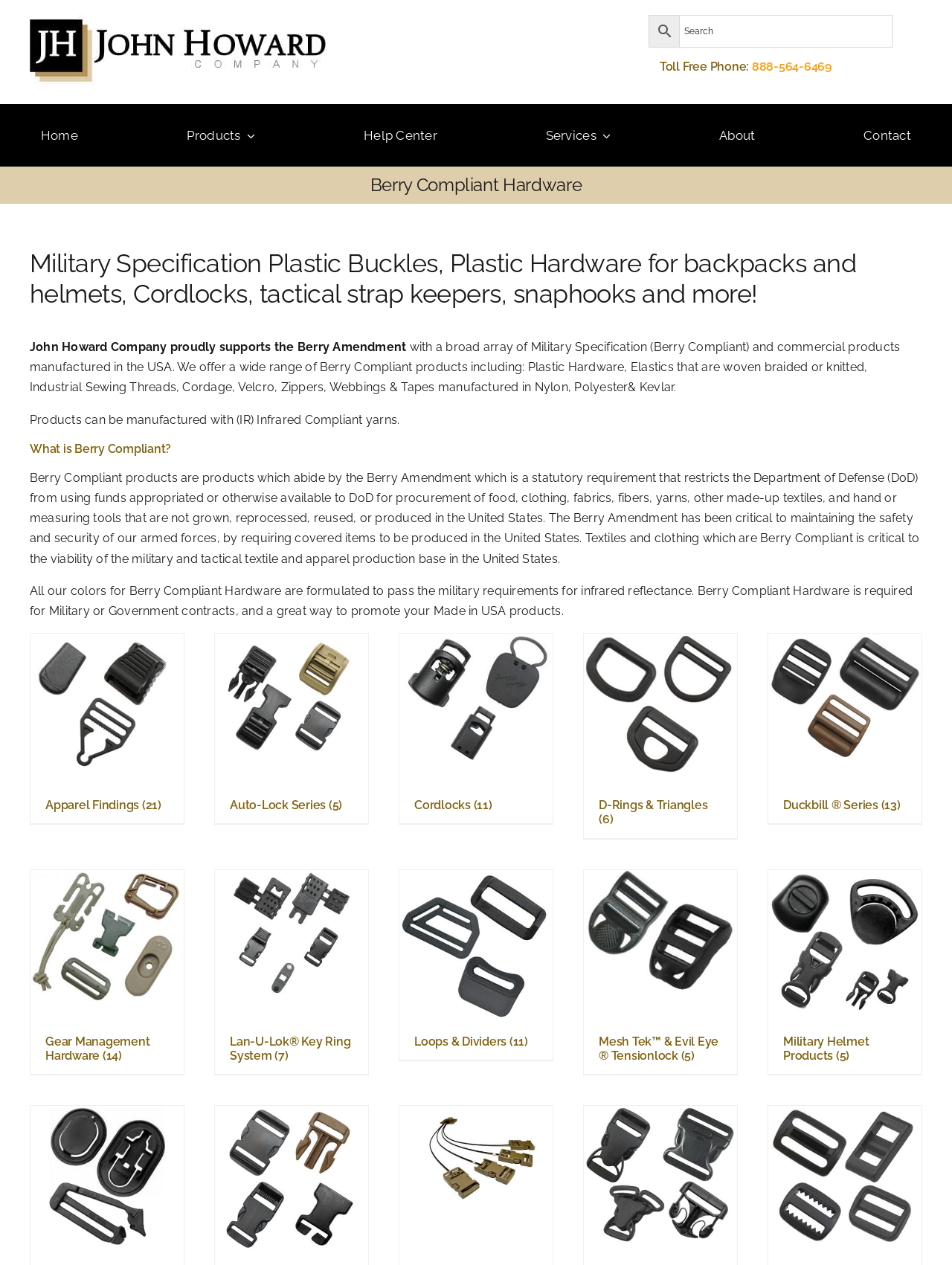What is the name of the company that supports the Berry Amendment? Analyze the screenshot and reply with just one word or a short phrase.

John Howard Company